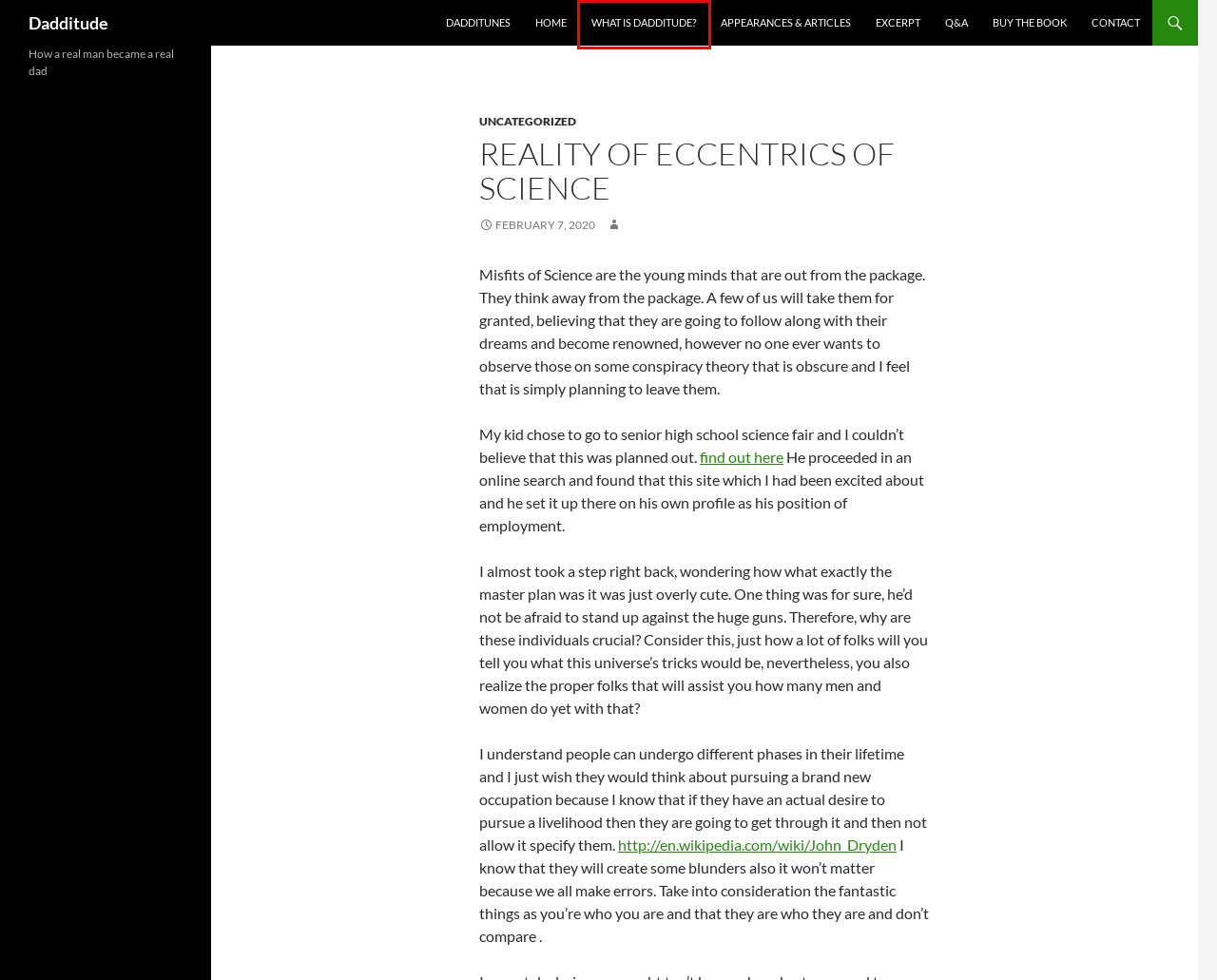Consider the screenshot of a webpage with a red bounding box around an element. Select the webpage description that best corresponds to the new page after clicking the element inside the red bounding box. Here are the candidates:
A. Buy the Book | Dadditude
B. Appearances & Articles | Dadditude
C. What is Dadditude? | Dadditude
D. Excerpt | Dadditude
E. Q&A | Dadditude
F. Contact | Dadditude
G. Uncategorized | Dadditude
H. Fotbollsnyheter från hela världen - Fotbollskorren.se

C